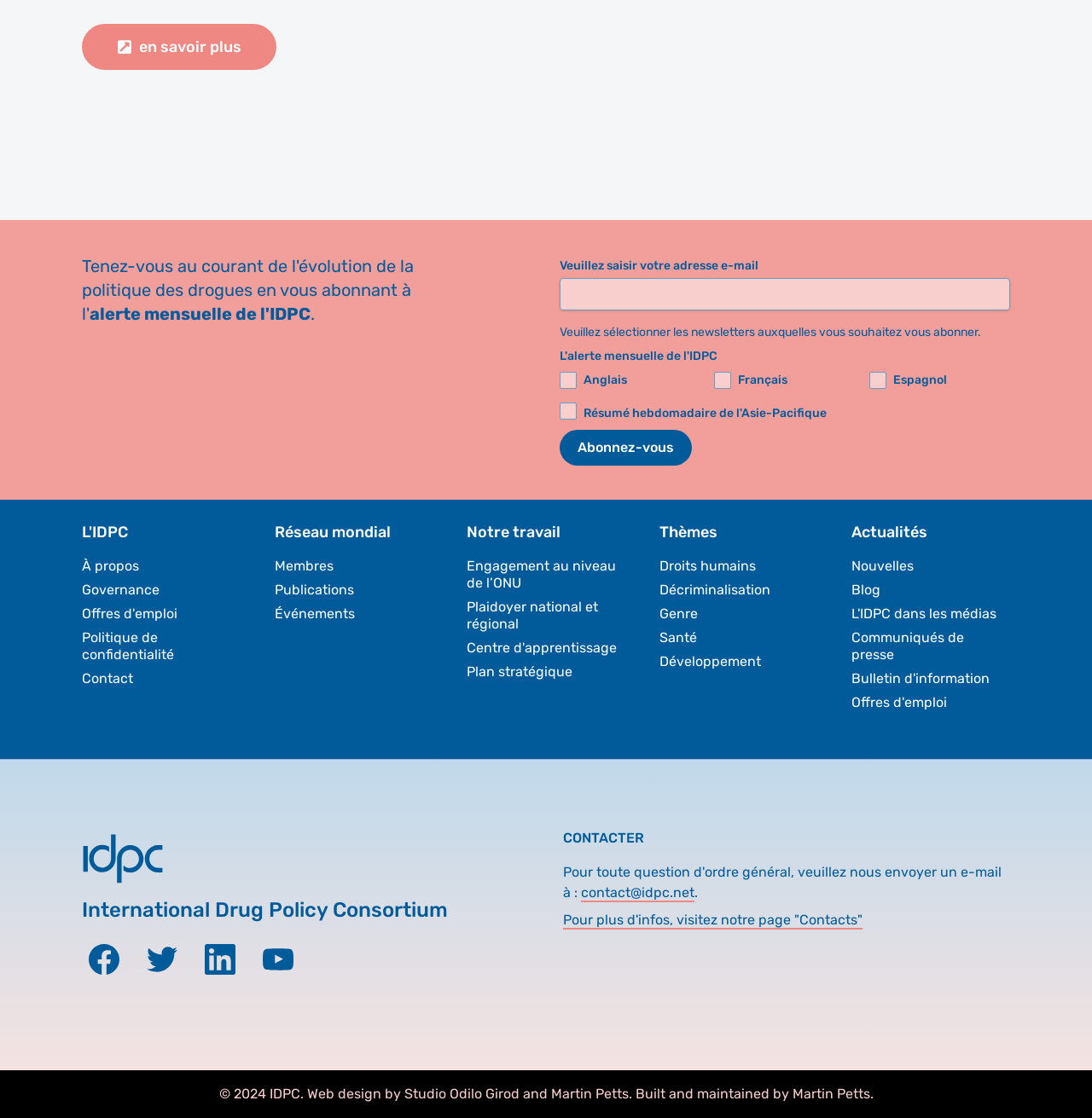Who designed the webpage?
Please answer the question with a detailed and comprehensive explanation.

The webpage's footer contains a static text element that credits the webpage design to 'Studio Odilo Girod and Martin Petts'.